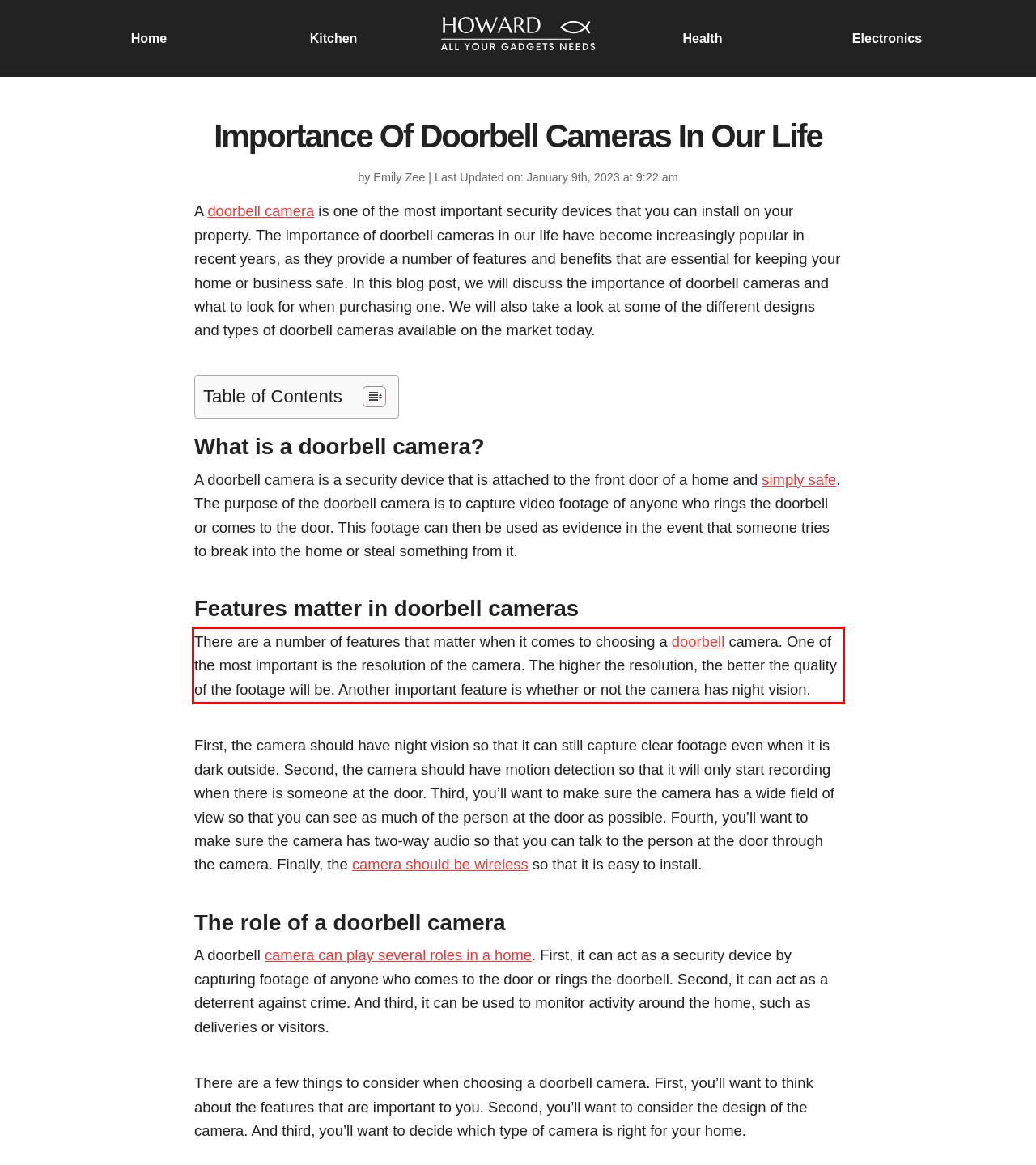Using the provided screenshot, read and generate the text content within the red-bordered area.

There are a number of features that matter when it comes to choosing a doorbell camera. One of the most important is the resolution of the camera. The higher the resolution, the better the quality of the footage will be. Another important feature is whether or not the camera has night vision.